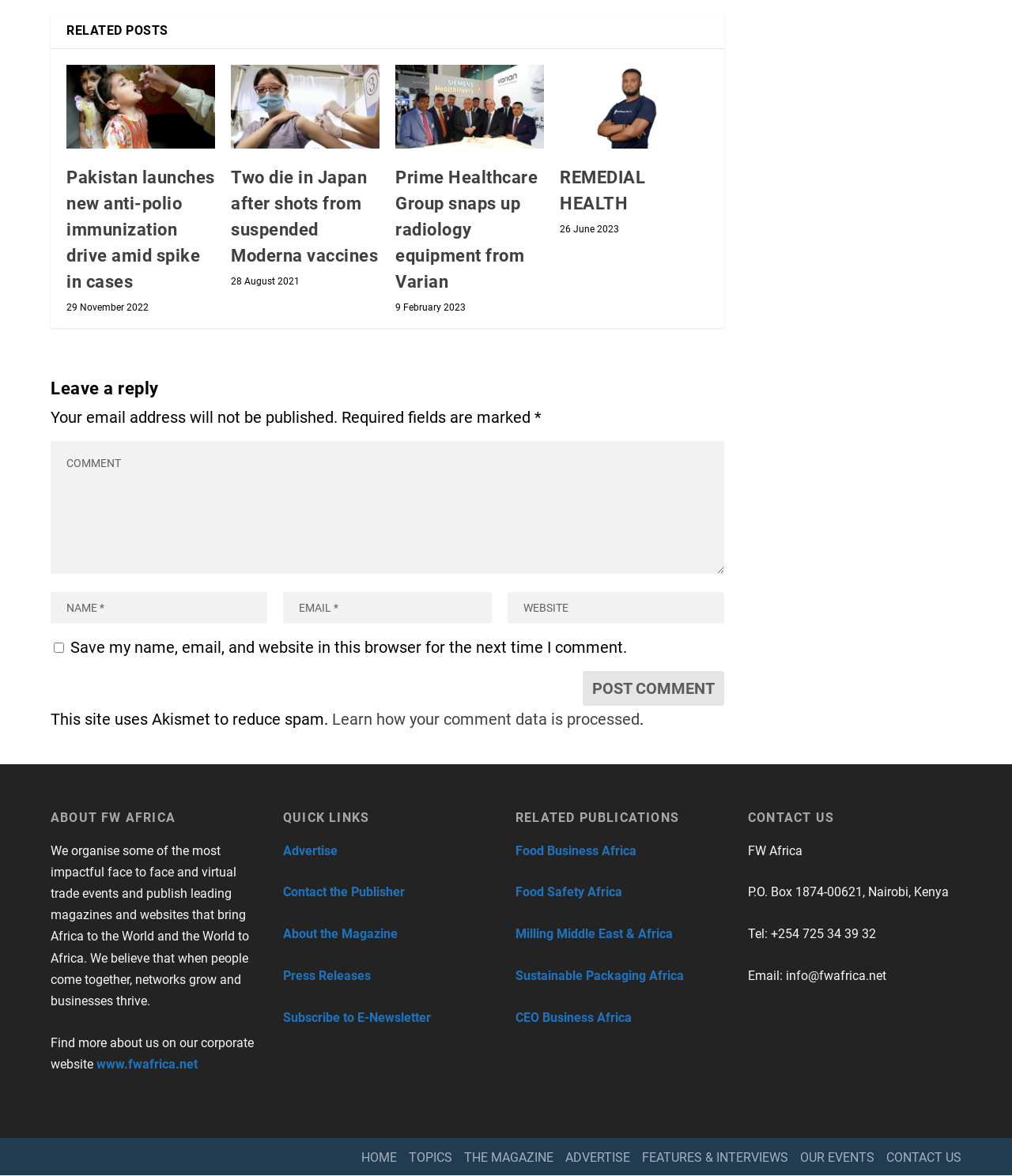Please provide a detailed answer to the question below based on the screenshot: 
What is the contact email address of FW Africa?

I looked at the contact information section and found the email address 'info@fwafrica.net', which is the contact email address of FW Africa.